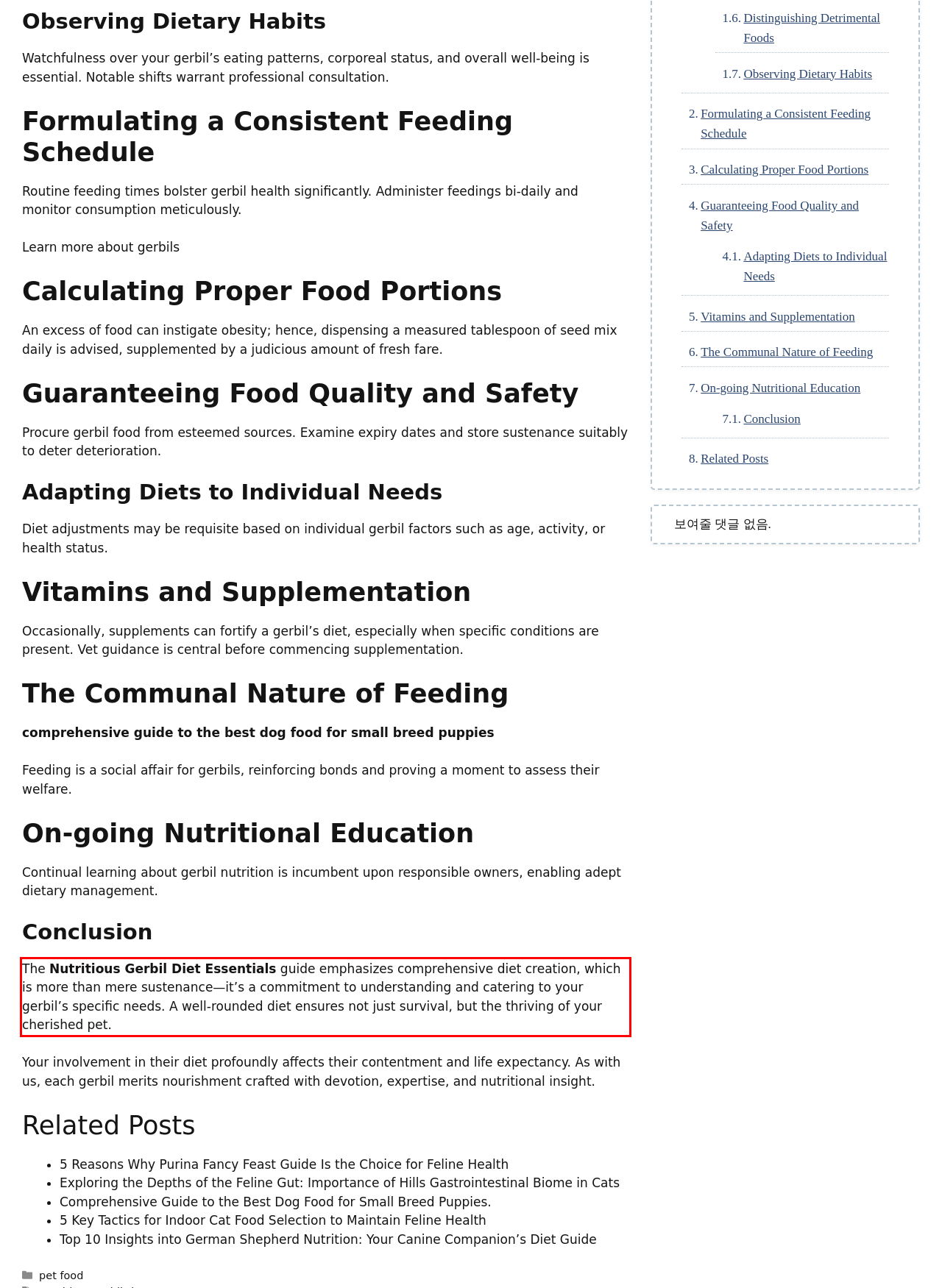Please look at the screenshot provided and find the red bounding box. Extract the text content contained within this bounding box.

The Nutritious Gerbil Diet Essentials guide emphasizes comprehensive diet creation, which is more than mere sustenance—it’s a commitment to understanding and catering to your gerbil’s specific needs. A well-rounded diet ensures not just survival, but the thriving of your cherished pet.